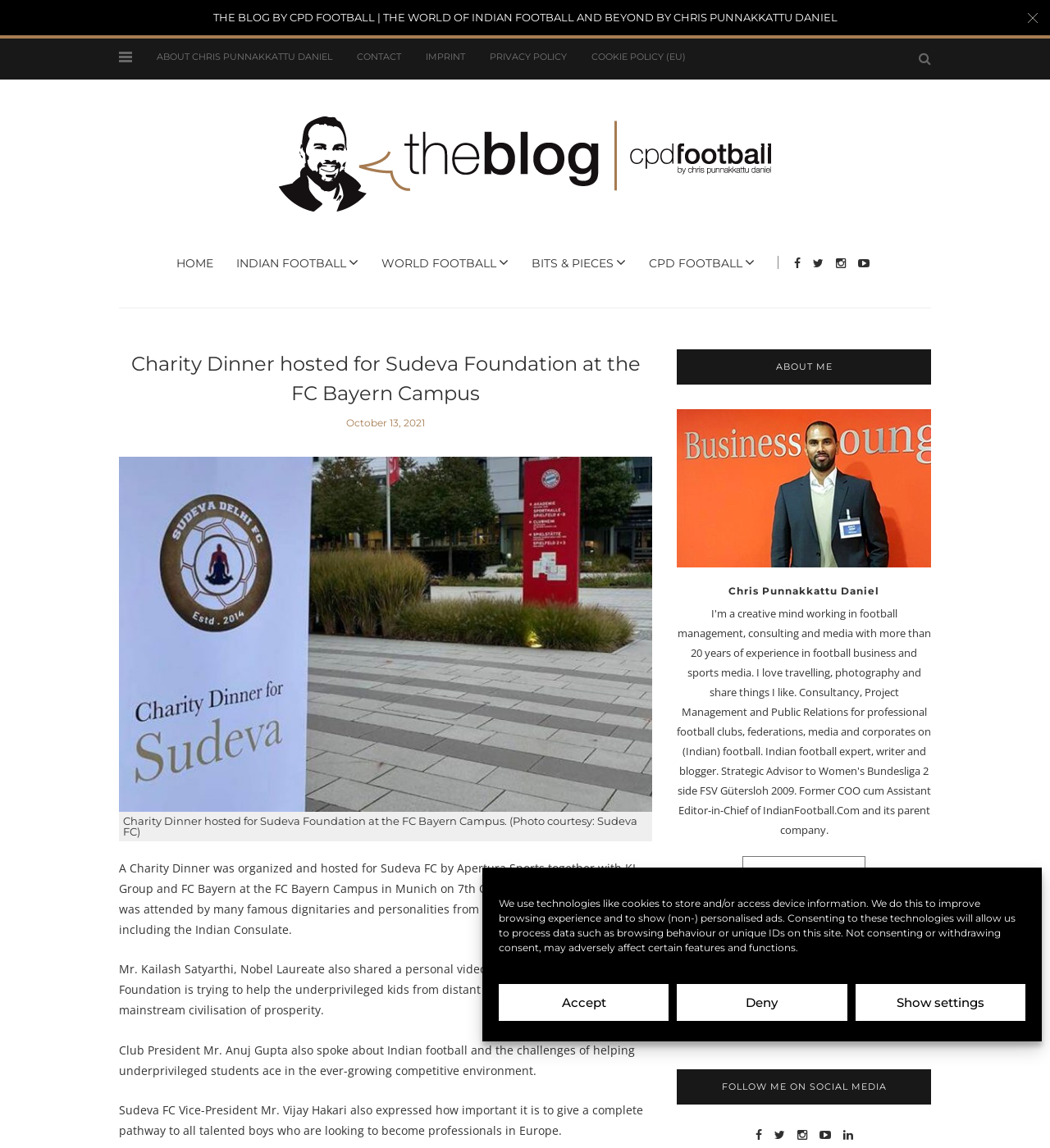Pinpoint the bounding box coordinates of the area that must be clicked to complete this instruction: "Click the HOME link".

[0.168, 0.223, 0.203, 0.236]